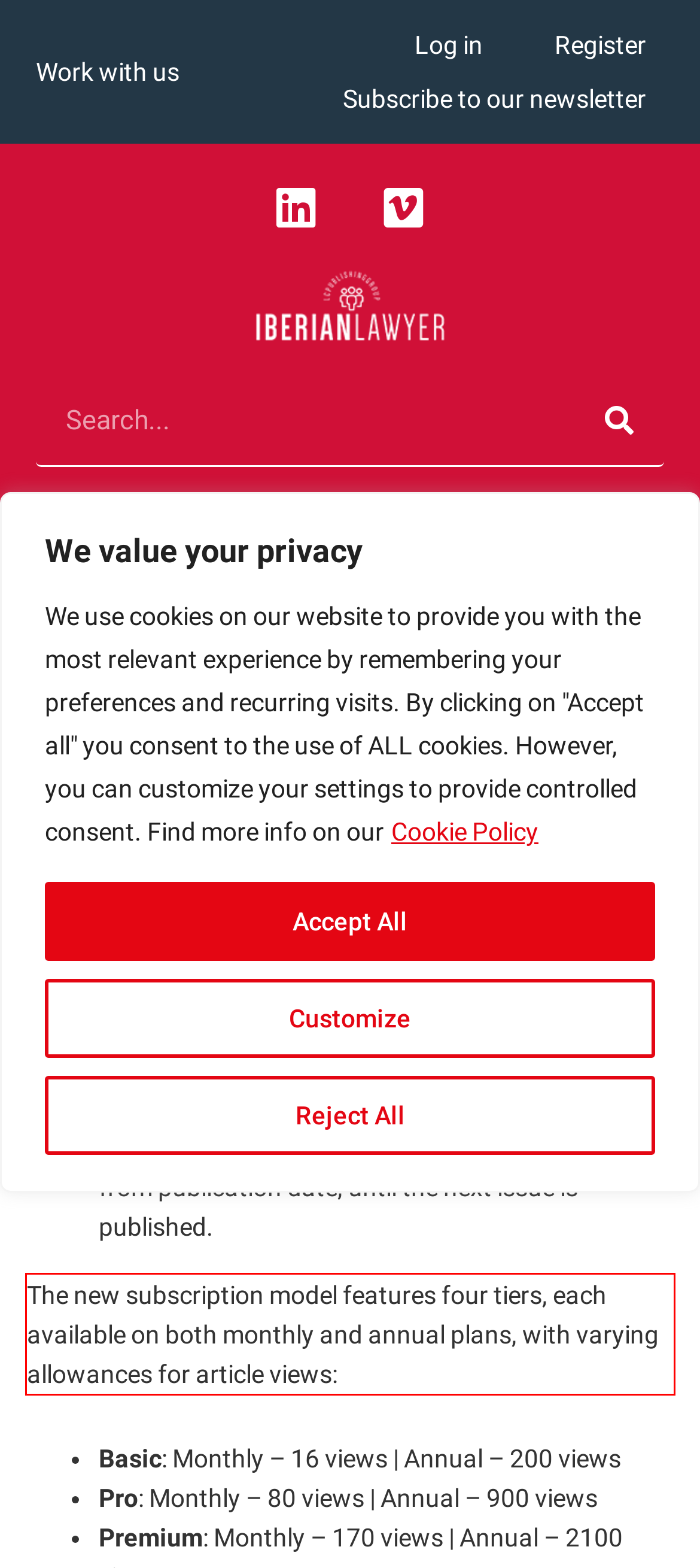Examine the webpage screenshot and use OCR to obtain the text inside the red bounding box.

The new subscription model features four tiers, each available on both monthly and annual plans, with varying allowances for article views: